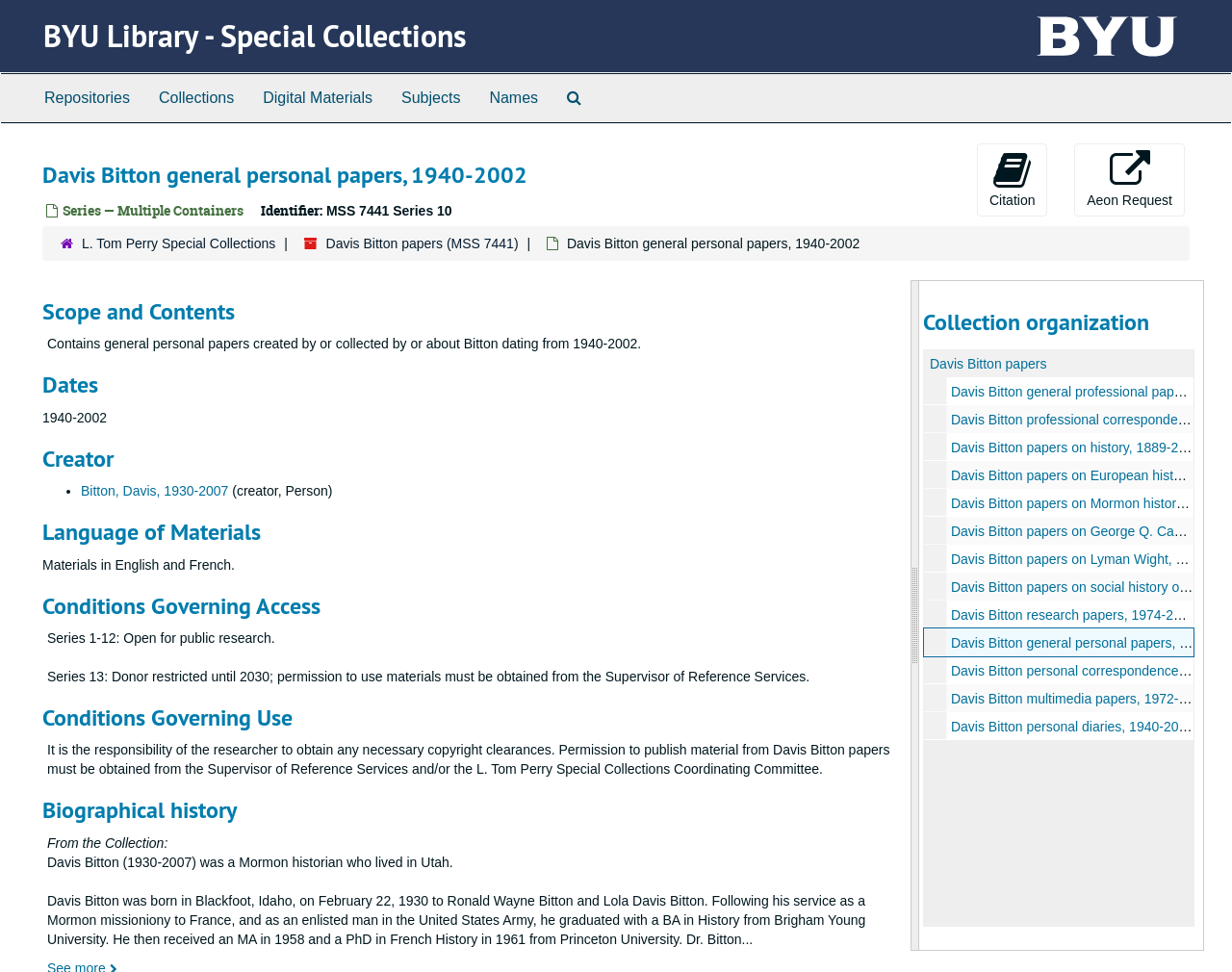Locate the bounding box coordinates of the item that should be clicked to fulfill the instruction: "Click on the 'Davis Bitton research papers, 1974-2007' link".

[0.771, 0.625, 0.97, 0.641]